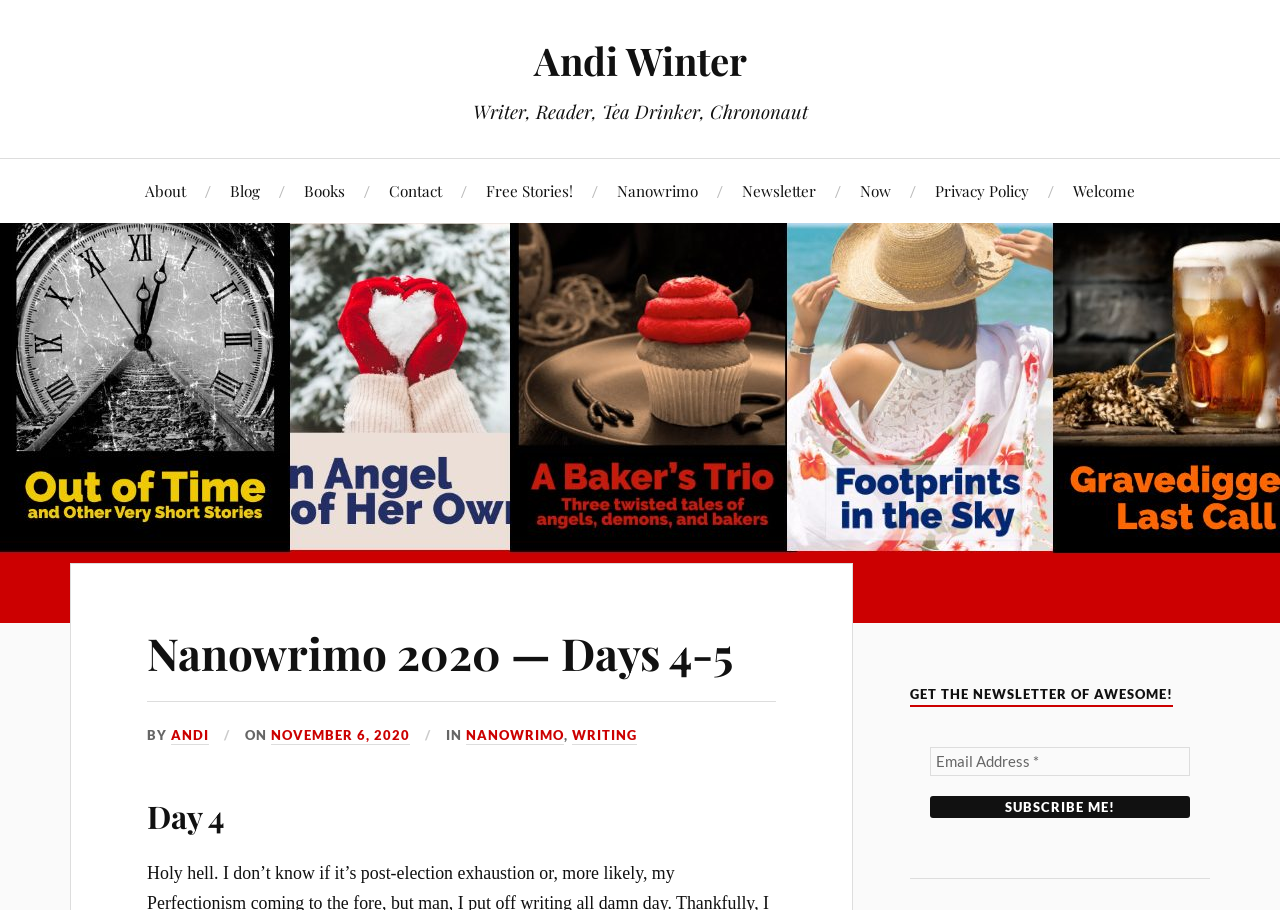Identify the bounding box coordinates for the UI element described as follows: "value="Subscribe me!"". Ensure the coordinates are four float numbers between 0 and 1, formatted as [left, top, right, bottom].

[0.727, 0.874, 0.93, 0.899]